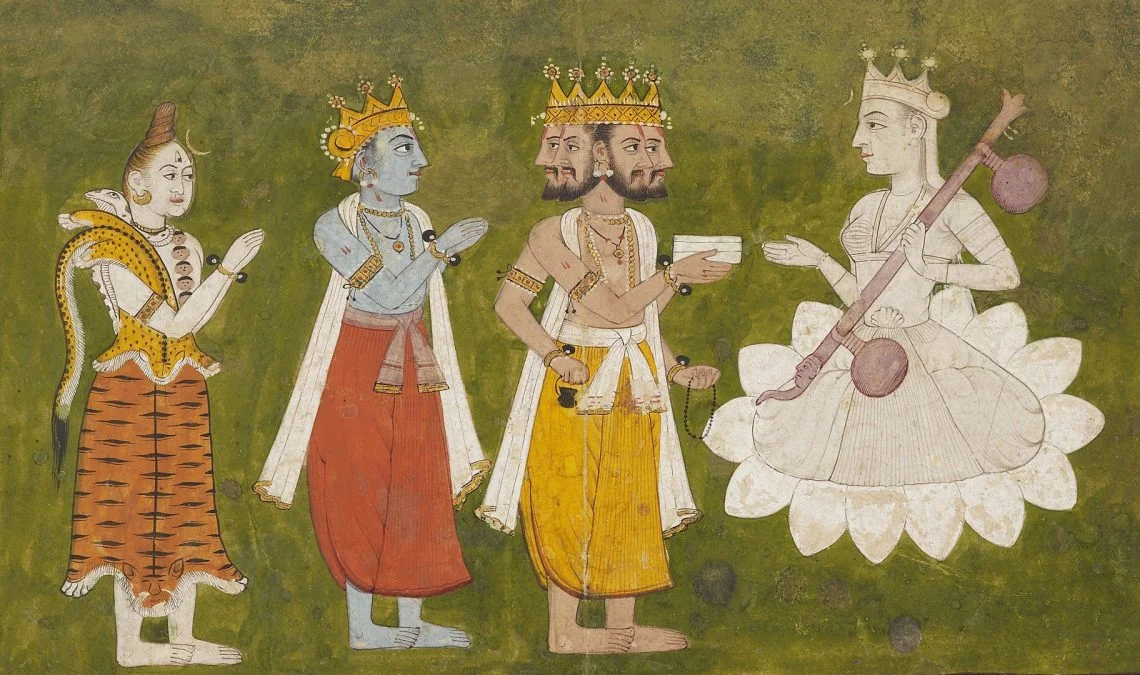What is the female deity seated on a lotus flower likely representing?
Using the details from the image, give an elaborate explanation to answer the question.

The female deity seated on a lotus flower is likely representing Saraswati, the goddess of knowledge and arts, as she is holding a musical instrument, symbolizing the arts and education.